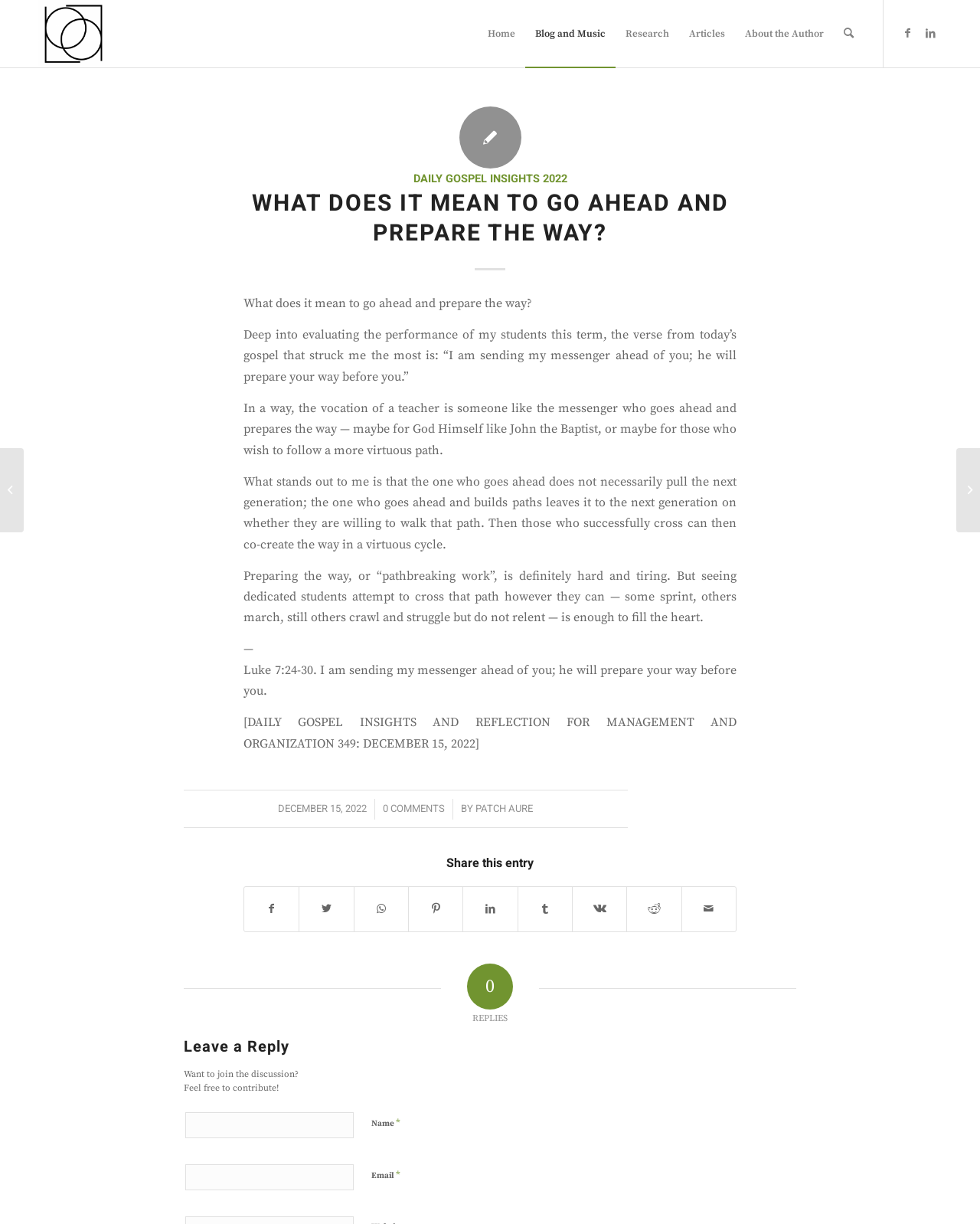What is the author's name?
Using the image as a reference, answer with just one word or a short phrase.

PATCH AURE